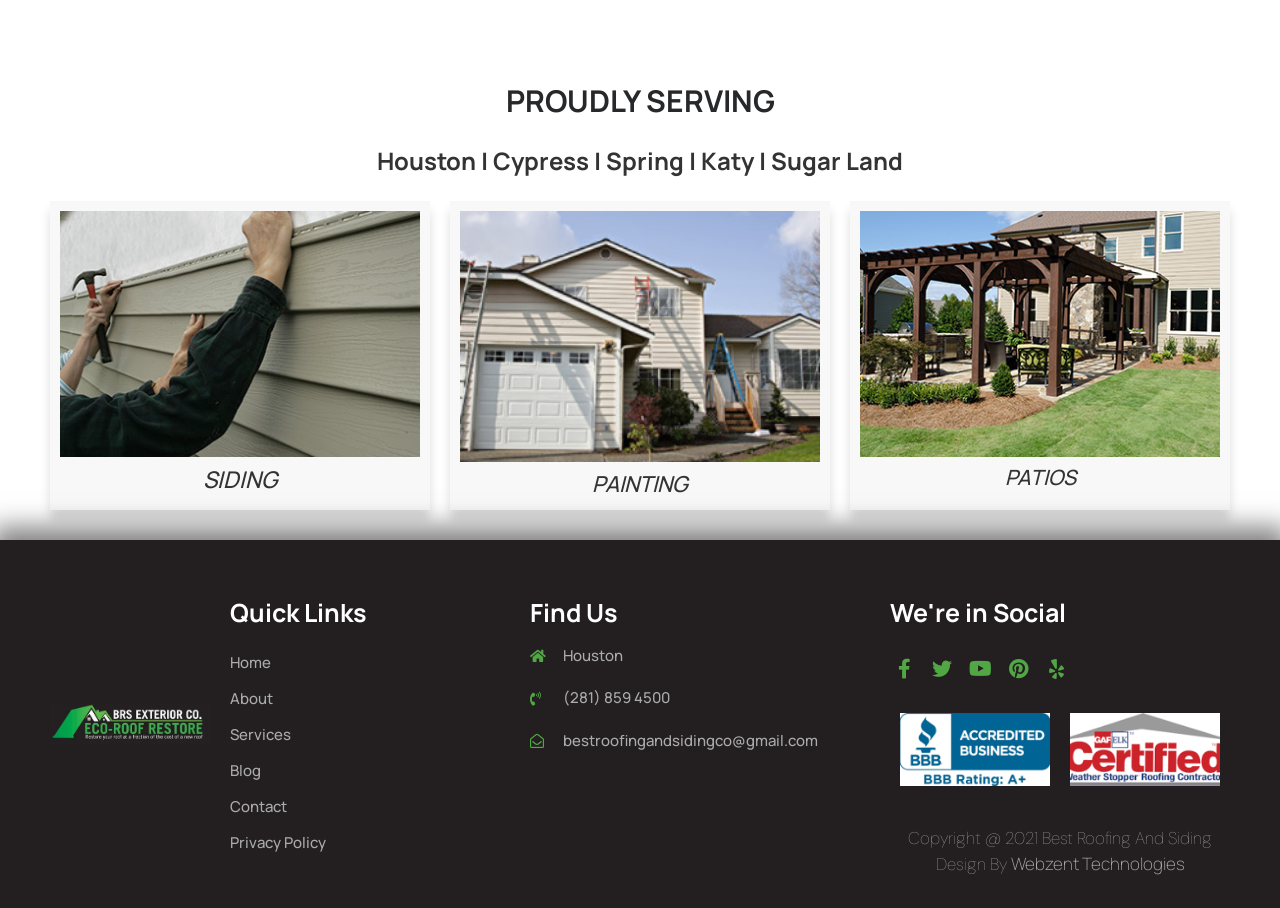Please specify the bounding box coordinates of the element that should be clicked to execute the given instruction: 'Call the phone number'. Ensure the coordinates are four float numbers between 0 and 1, expressed as [left, top, right, bottom].

[0.414, 0.757, 0.68, 0.782]